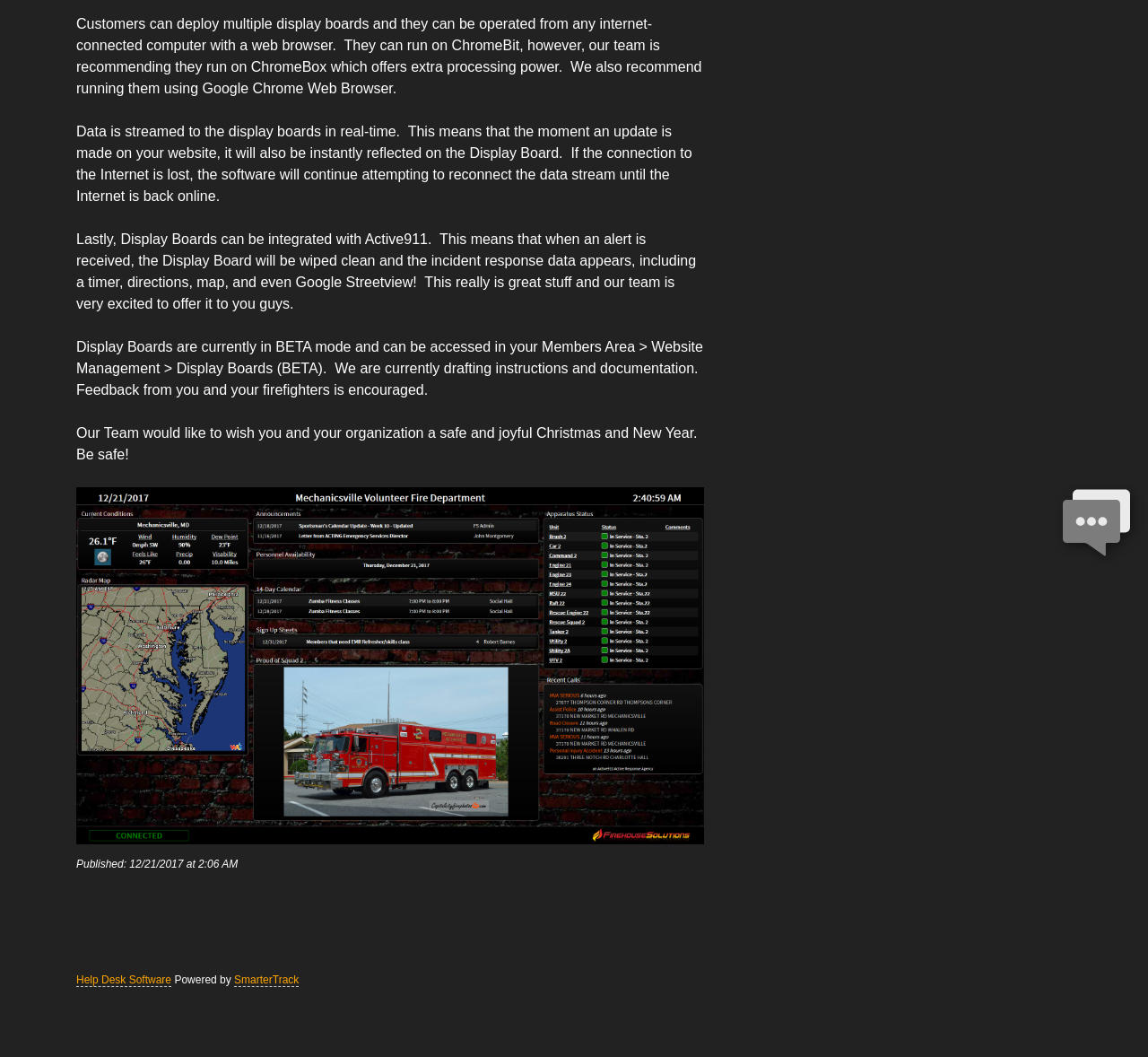Find and provide the bounding box coordinates for the UI element described here: "Help Desk Software". The coordinates should be given as four float numbers between 0 and 1: [left, top, right, bottom].

[0.066, 0.921, 0.149, 0.933]